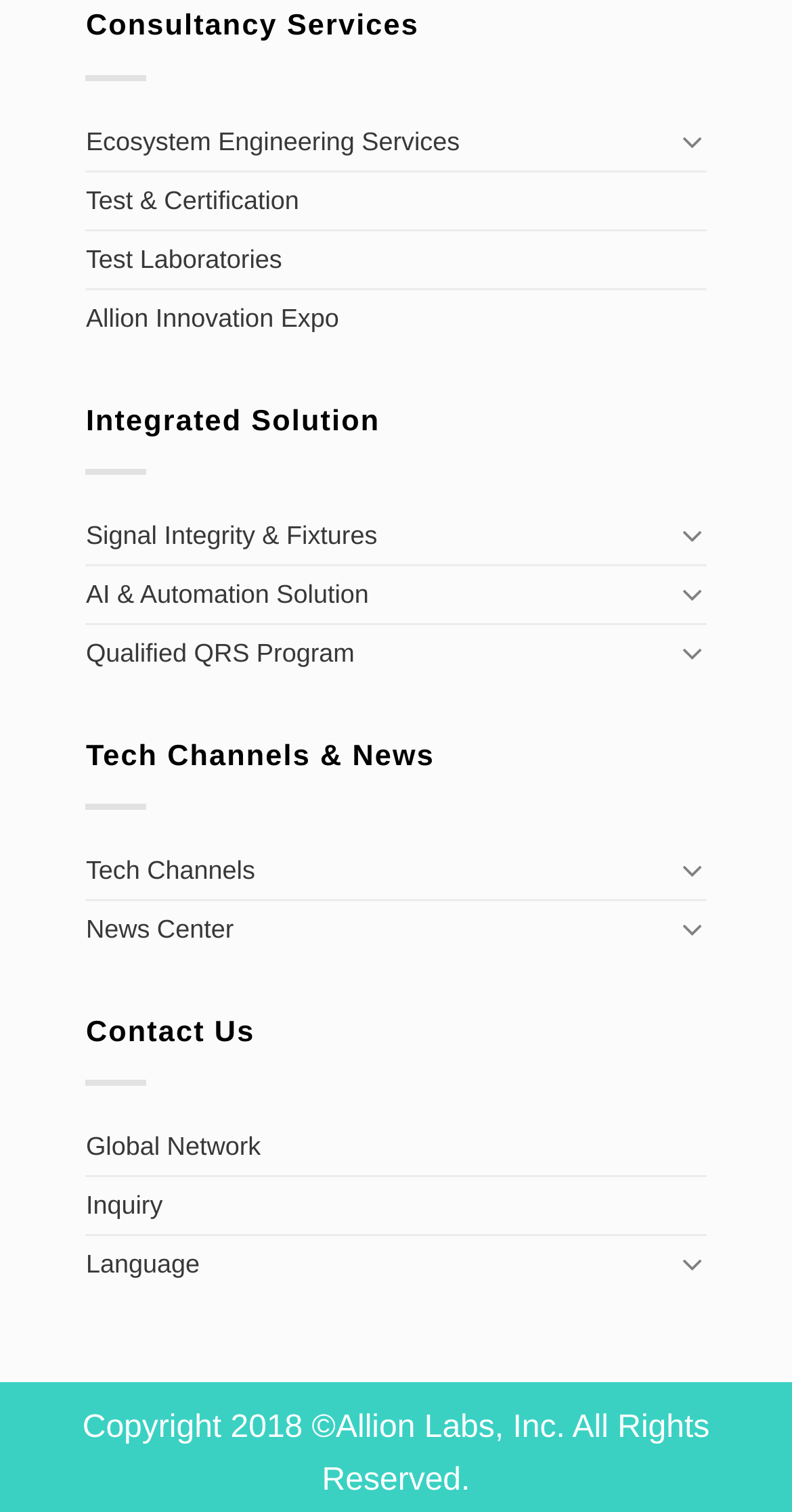Predict the bounding box coordinates of the area that should be clicked to accomplish the following instruction: "Contact Us". The bounding box coordinates should consist of four float numbers between 0 and 1, i.e., [left, top, right, bottom].

[0.108, 0.672, 0.322, 0.694]